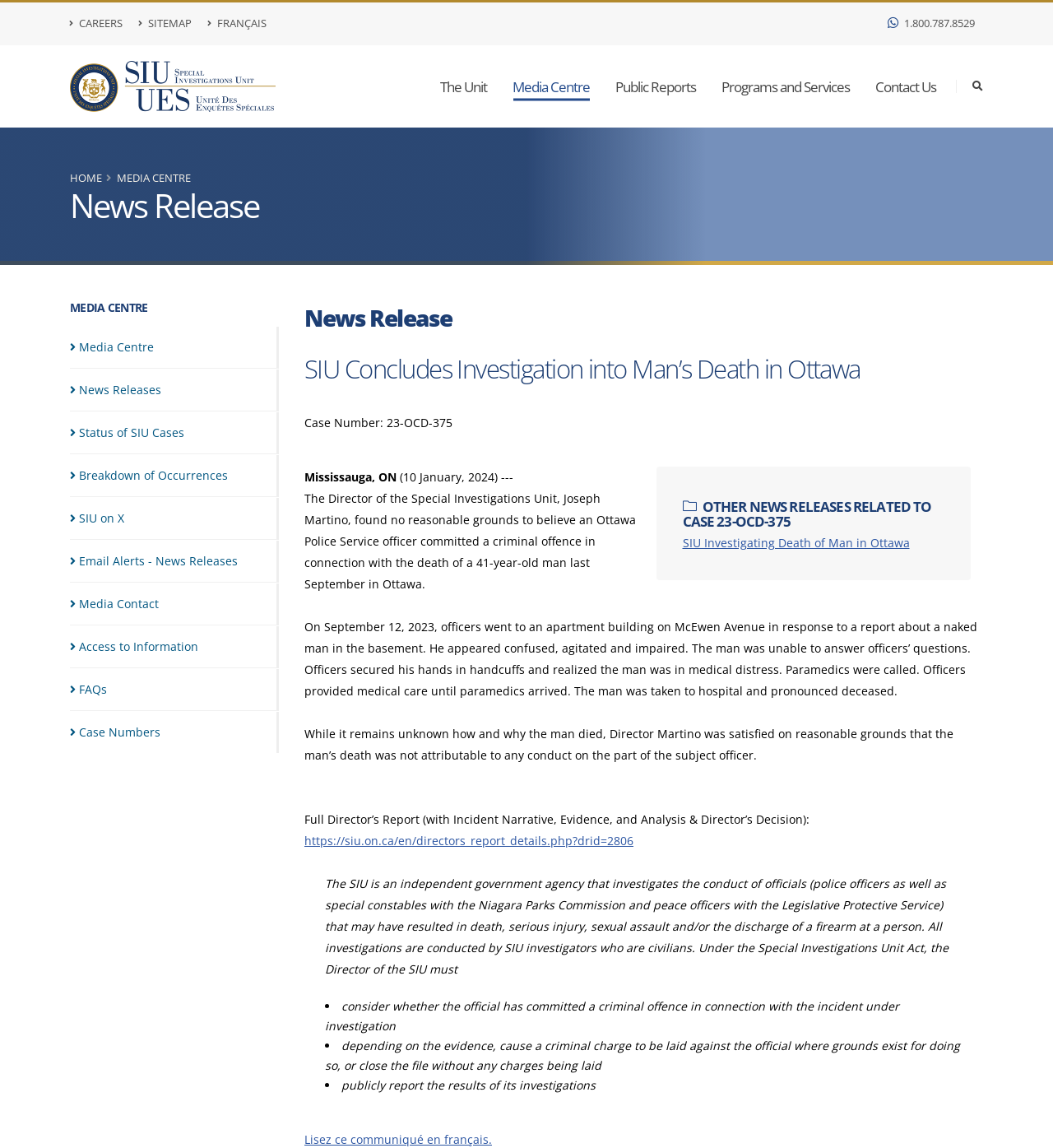Use the information in the screenshot to answer the question comprehensively: What is the case number of the news release?

I found the answer by looking at the text 'Case Number: 23-OCD-375 ' which is located below the heading 'News Release'.